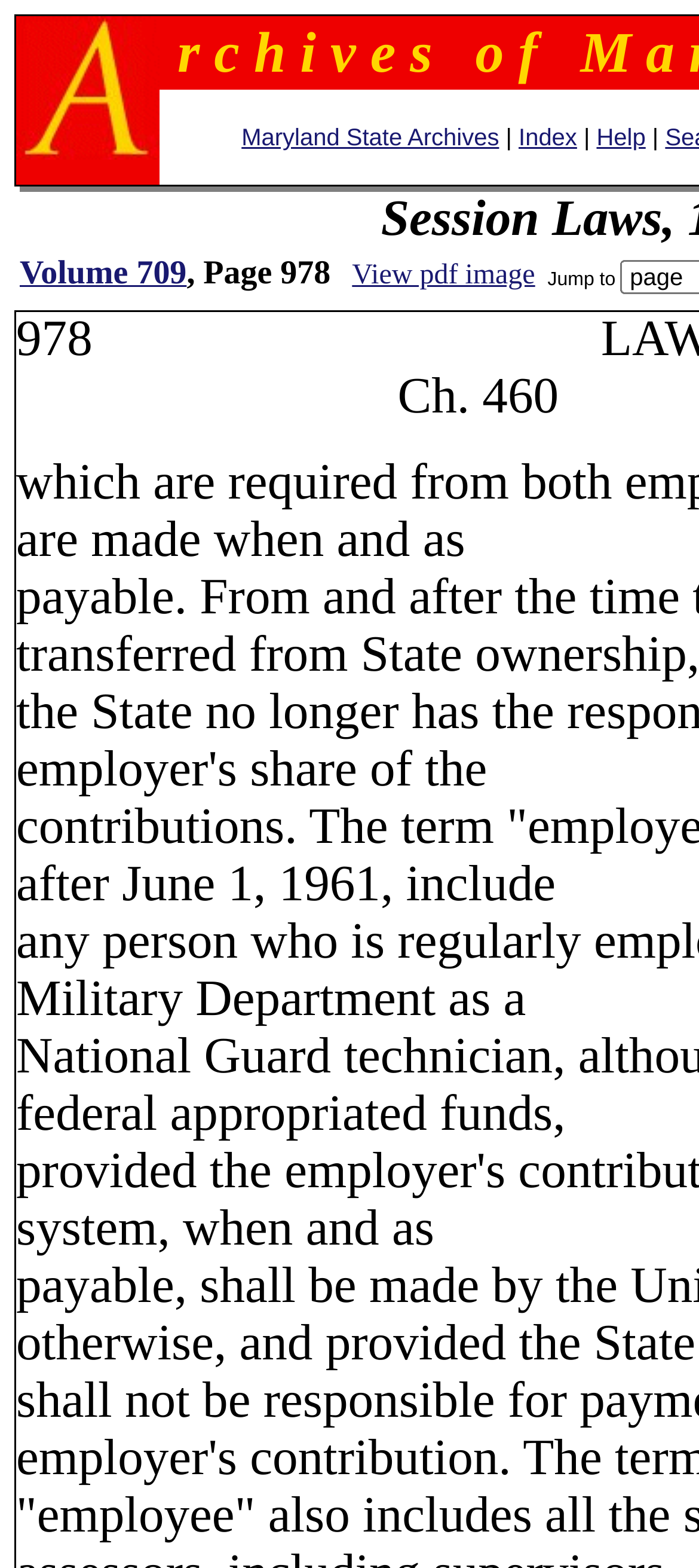Please provide a short answer using a single word or phrase for the question:
What is the page number mentioned on the page?

978